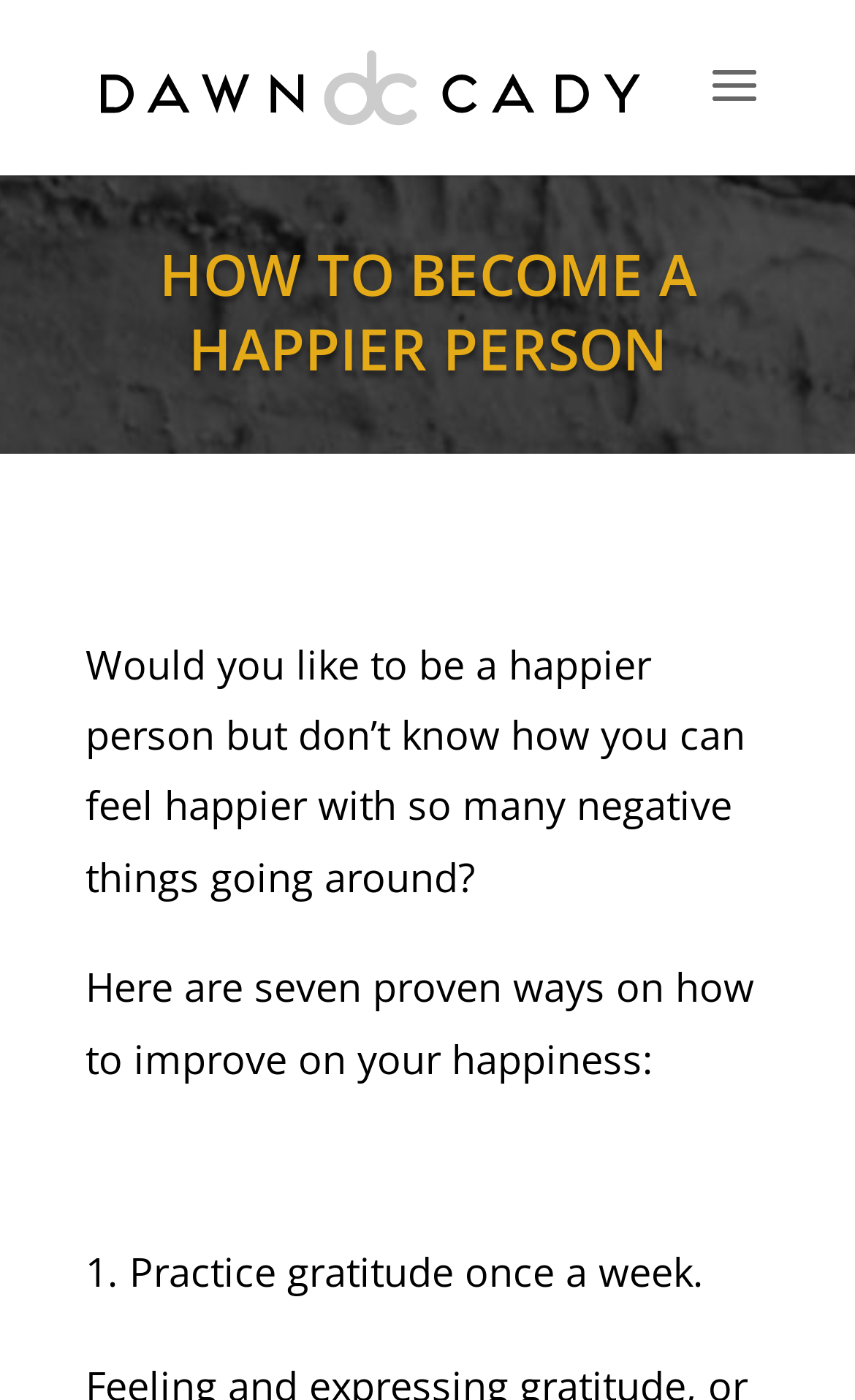Is the article providing a solution to a problem?
Please answer the question as detailed as possible.

The StaticText element at [0.1, 0.455, 0.872, 0.645] mentions 'Would you like to be a happier person but don’t know how you can feel happier with so many negative things going around?', which implies that the article is providing a solution to the problem of feeling unhappy despite negative circumstances.